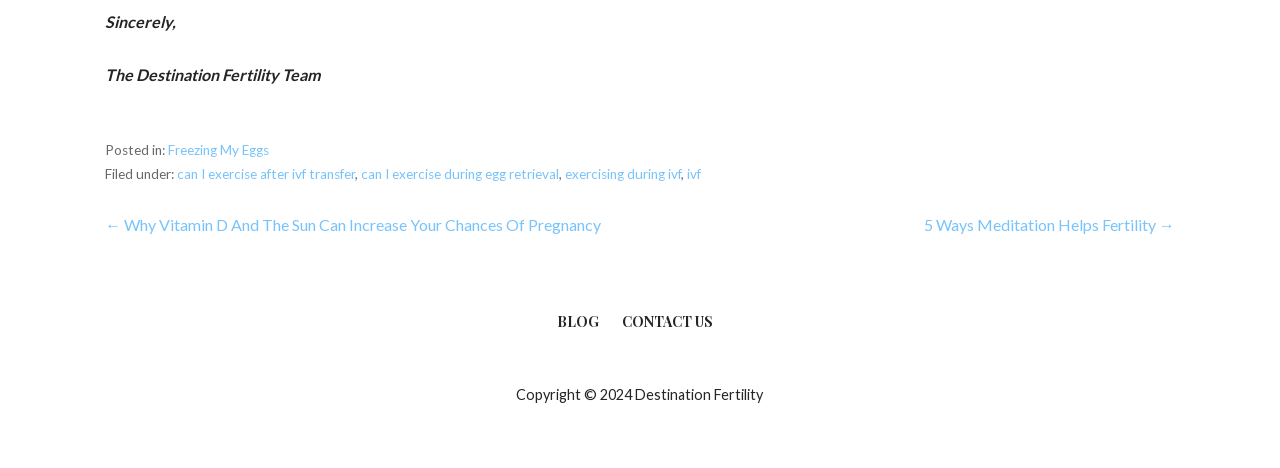Indicate the bounding box coordinates of the element that must be clicked to execute the instruction: "View '5 Ways Meditation Helps Fertility'". The coordinates should be given as four float numbers between 0 and 1, i.e., [left, top, right, bottom].

[0.722, 0.459, 0.918, 0.499]